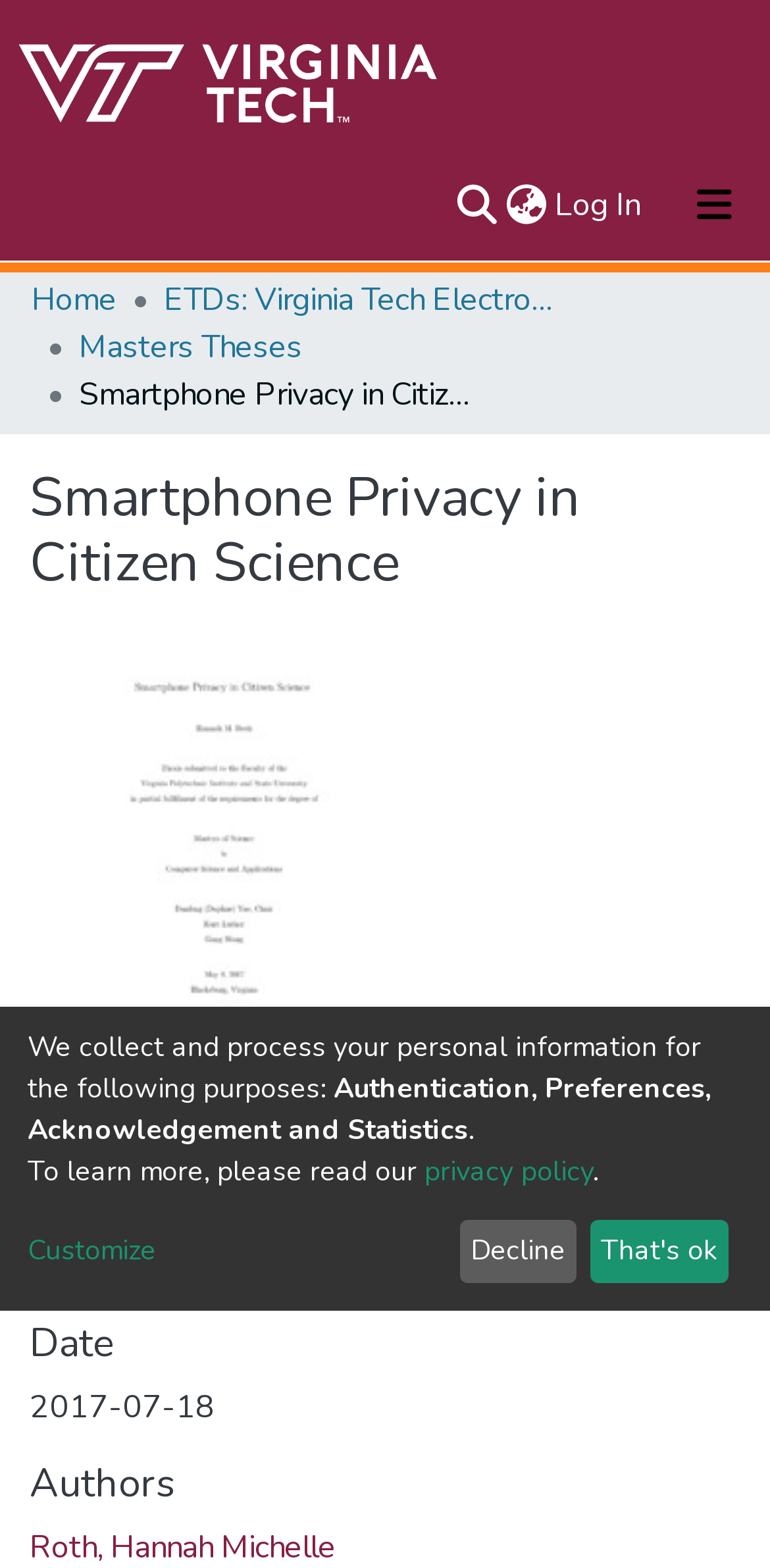Identify the bounding box coordinates of the section to be clicked to complete the task described by the following instruction: "Search for something". The coordinates should be four float numbers between 0 and 1, formatted as [left, top, right, bottom].

[0.587, 0.116, 0.651, 0.146]